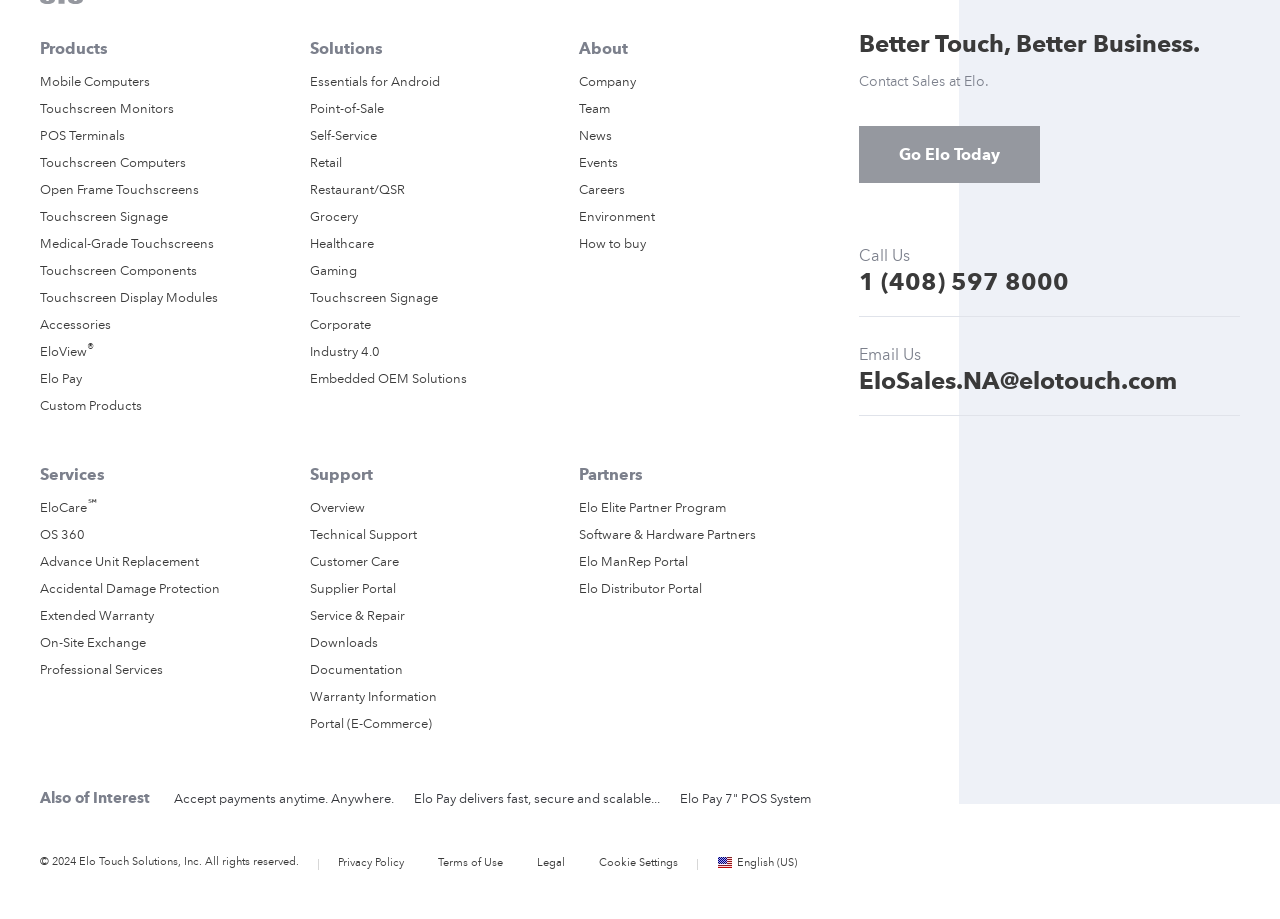Please answer the following question using a single word or phrase: 
What is the phone number to contact Sales at Elo?

1 (408) 597 8000